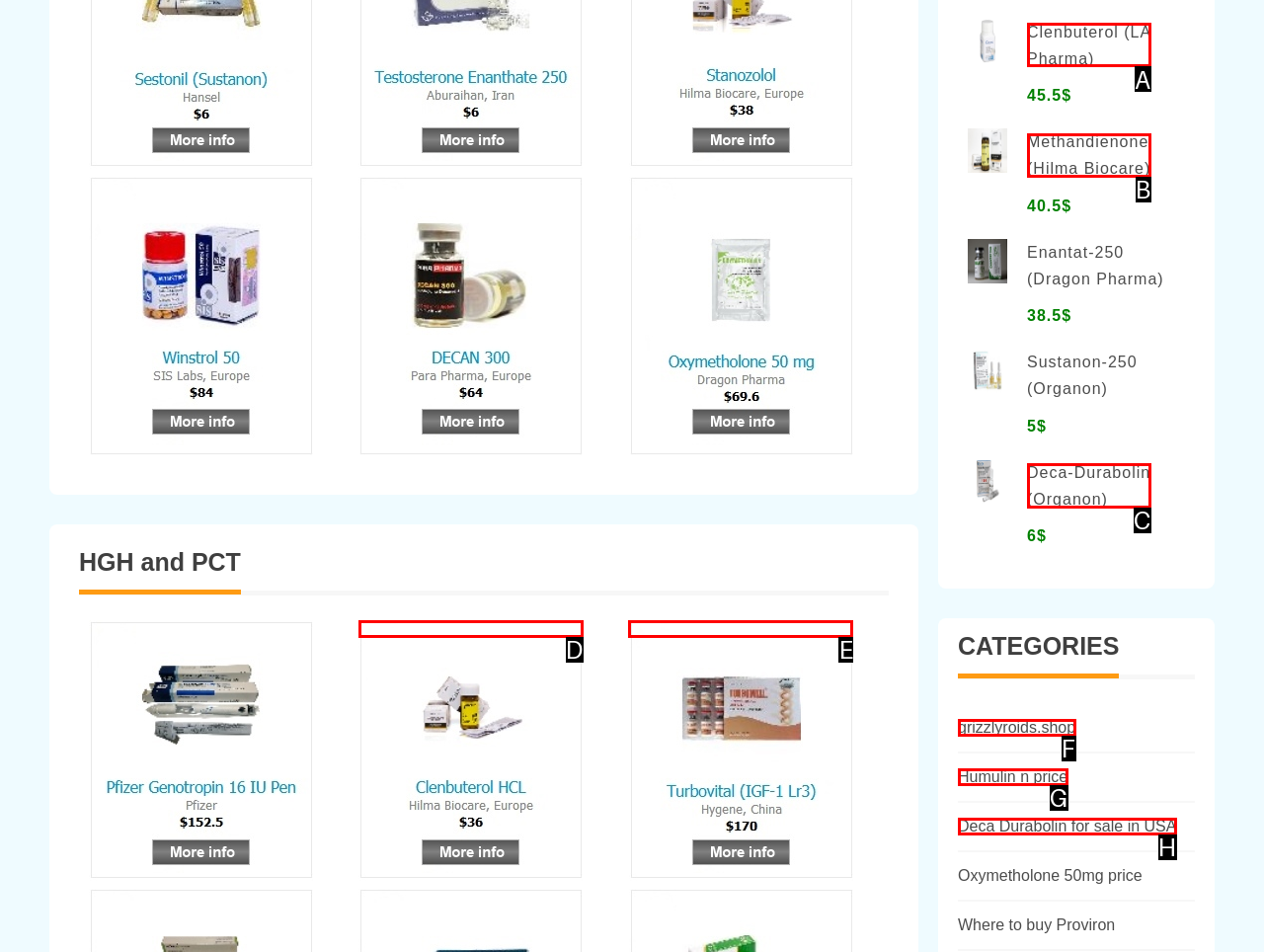Identify the letter of the option that best matches the following description: grizzlyroids.shop. Respond with the letter directly.

F